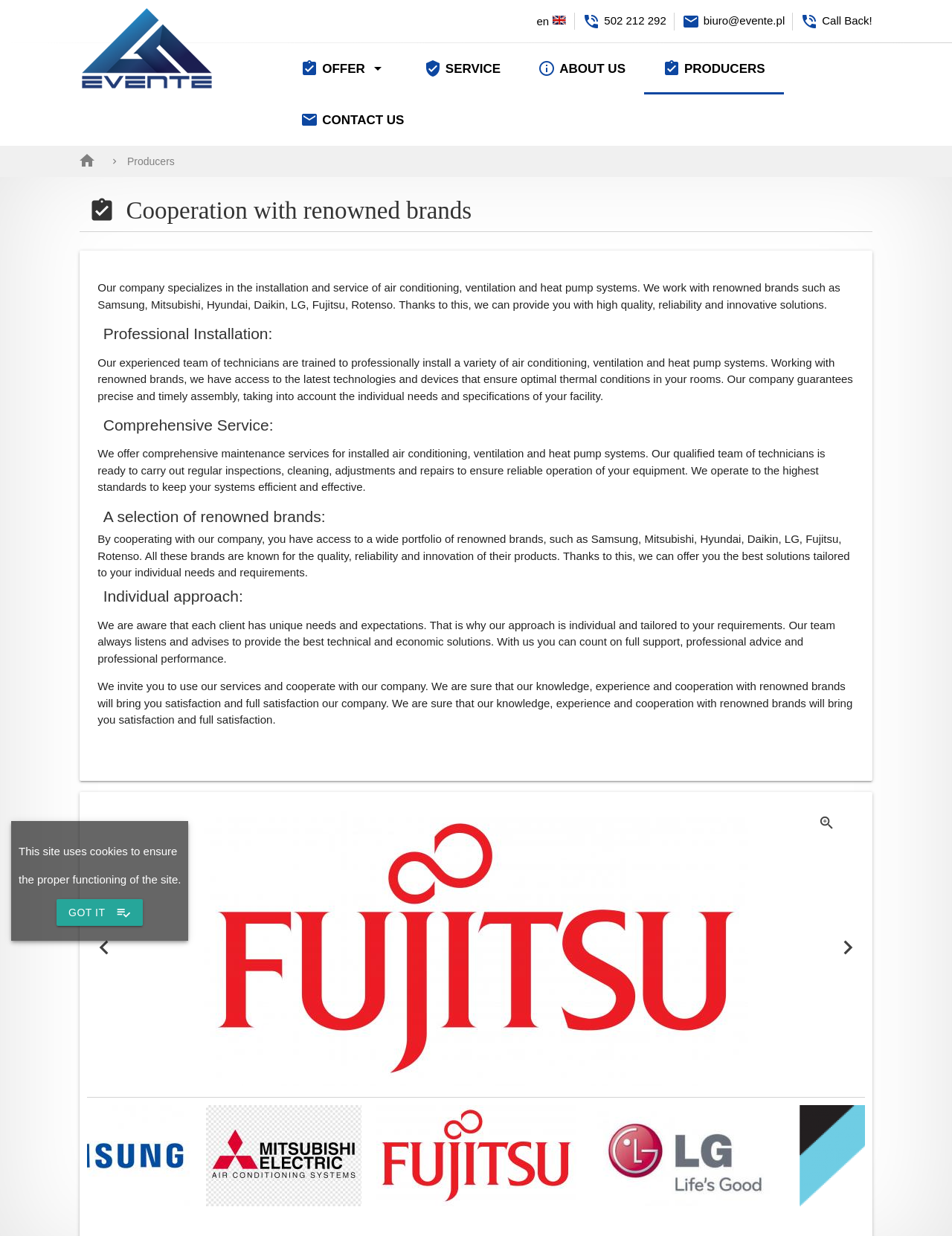Find the bounding box coordinates of the clickable area required to complete the following action: "Click the 'EVENTE Michał Gosz' link".

[0.084, 0.006, 0.279, 0.029]